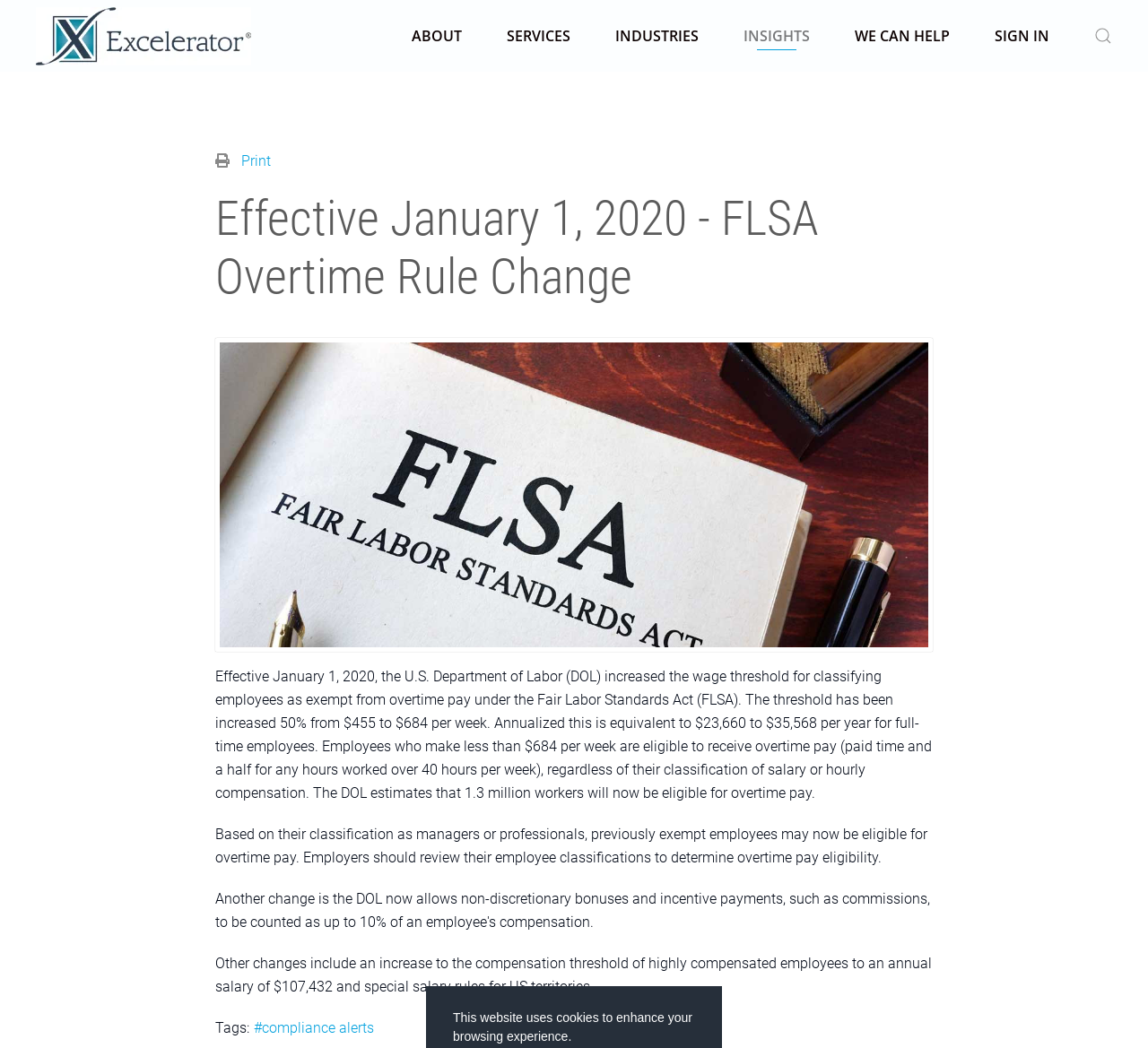Determine the bounding box coordinates of the target area to click to execute the following instruction: "Show details of cookie usage."

None